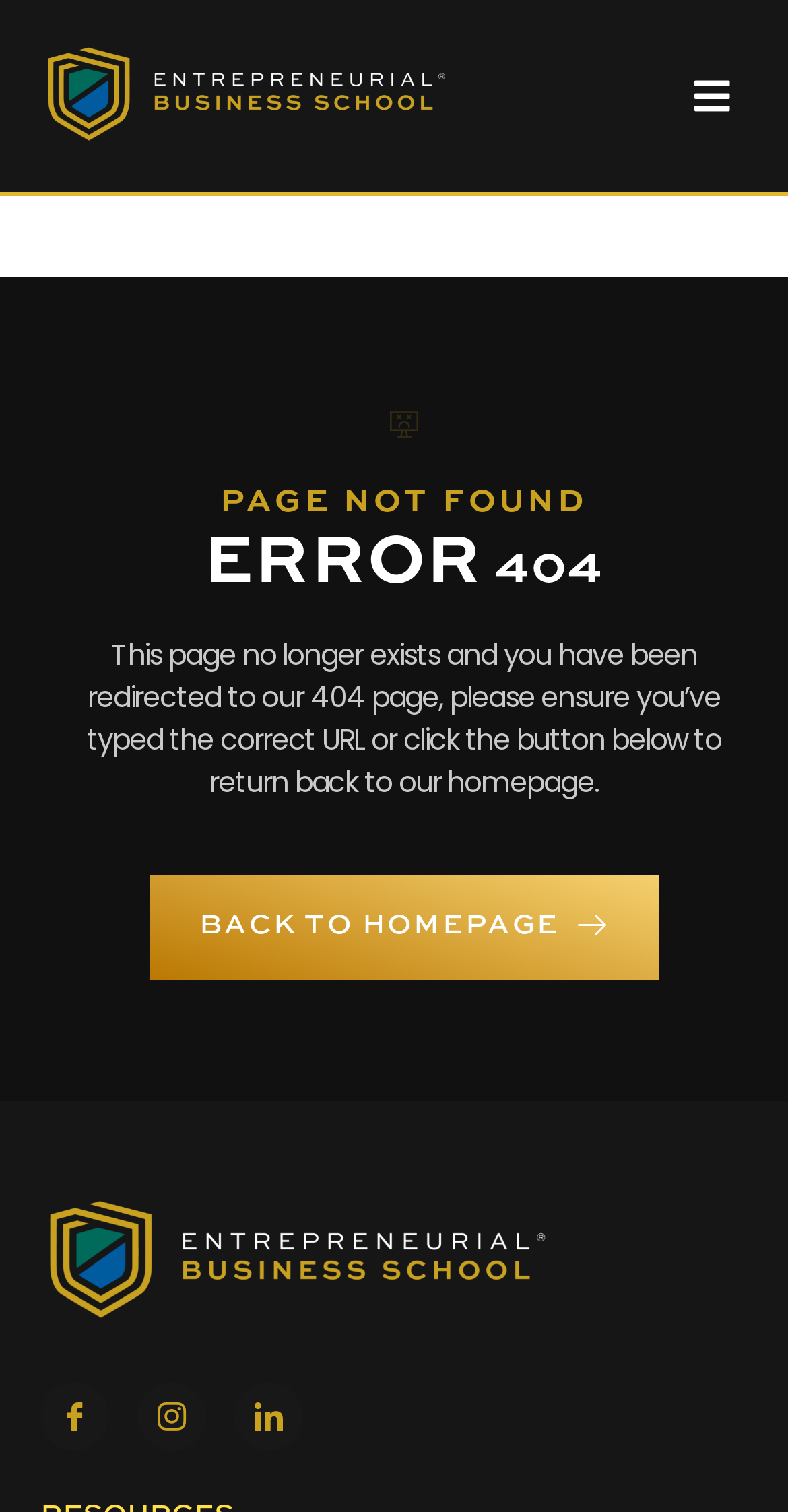From the webpage screenshot, predict the bounding box coordinates (top-left x, top-left y, bottom-right x, bottom-right y) for the UI element described here: BACK TO HOMEPAGE

[0.189, 0.578, 0.836, 0.648]